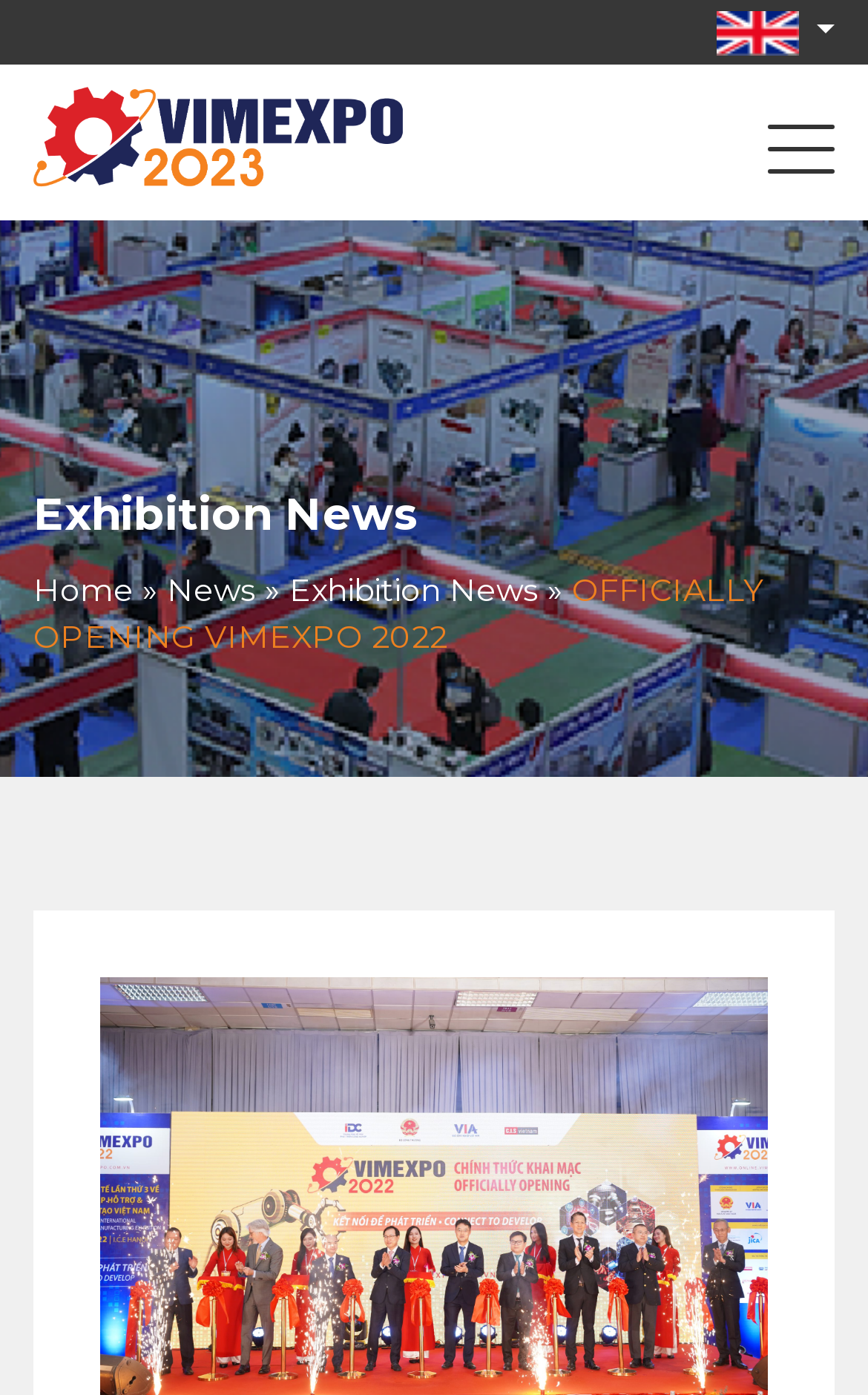What is the position of the logo?
Answer the question using a single word or phrase, according to the image.

Top left